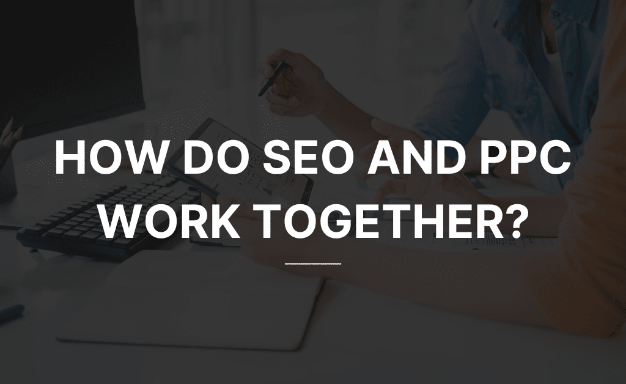Describe the scene depicted in the image with great detail.

The image features a compelling title, "How Do SEO and PPC Work Together?", set against a professional backdrop that suggests a collaborative discussion. Two hands are visible, one holding a pen and the other gesturing towards a device displaying data or insights, indicating an active engagement in strategy or analysis. This caption highlights the importance of understanding the harmonious relationship between Search Engine Optimization (SEO) and Pay-Per-Click (PPC) advertising, essential tools for maximizing online visibility and engagement. The imagery conveys a sense of teamwork and focus on digital marketing strategies, setting the stage for an in-depth exploration of these interconnected practices.